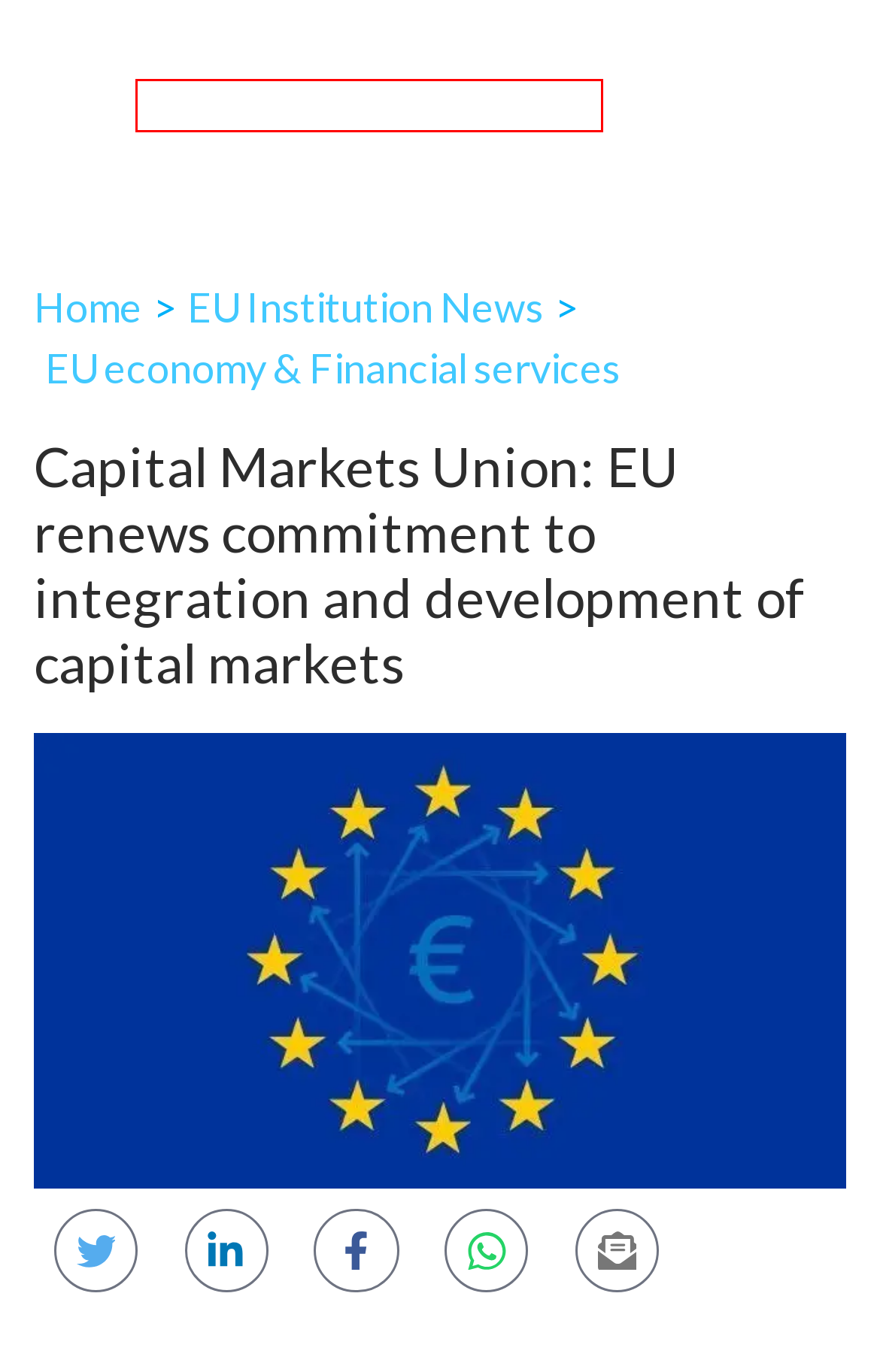You have been given a screenshot of a webpage, where a red bounding box surrounds a UI element. Identify the best matching webpage description for the page that loads after the element in the bounding box is clicked. Options include:
A. Contact us for general inquiries - PubAffairs Bruxelles
B. The European Parliament elections: A sharp right turn? - PubAffairs Bruxelles
C. Cookie Policy - PubAffairs Bruxelles
D. EU Institutions News – PubAffairs Bruxelles
E. PubAffairs Bruxelles - EU Debates, News & Opinions
F. Moderators Archive - PubAffairs Bruxelles
G. EU in the Media - PubAffairs Bruxelles
H. Event Highlights - PubAffairs Bruxelles

E